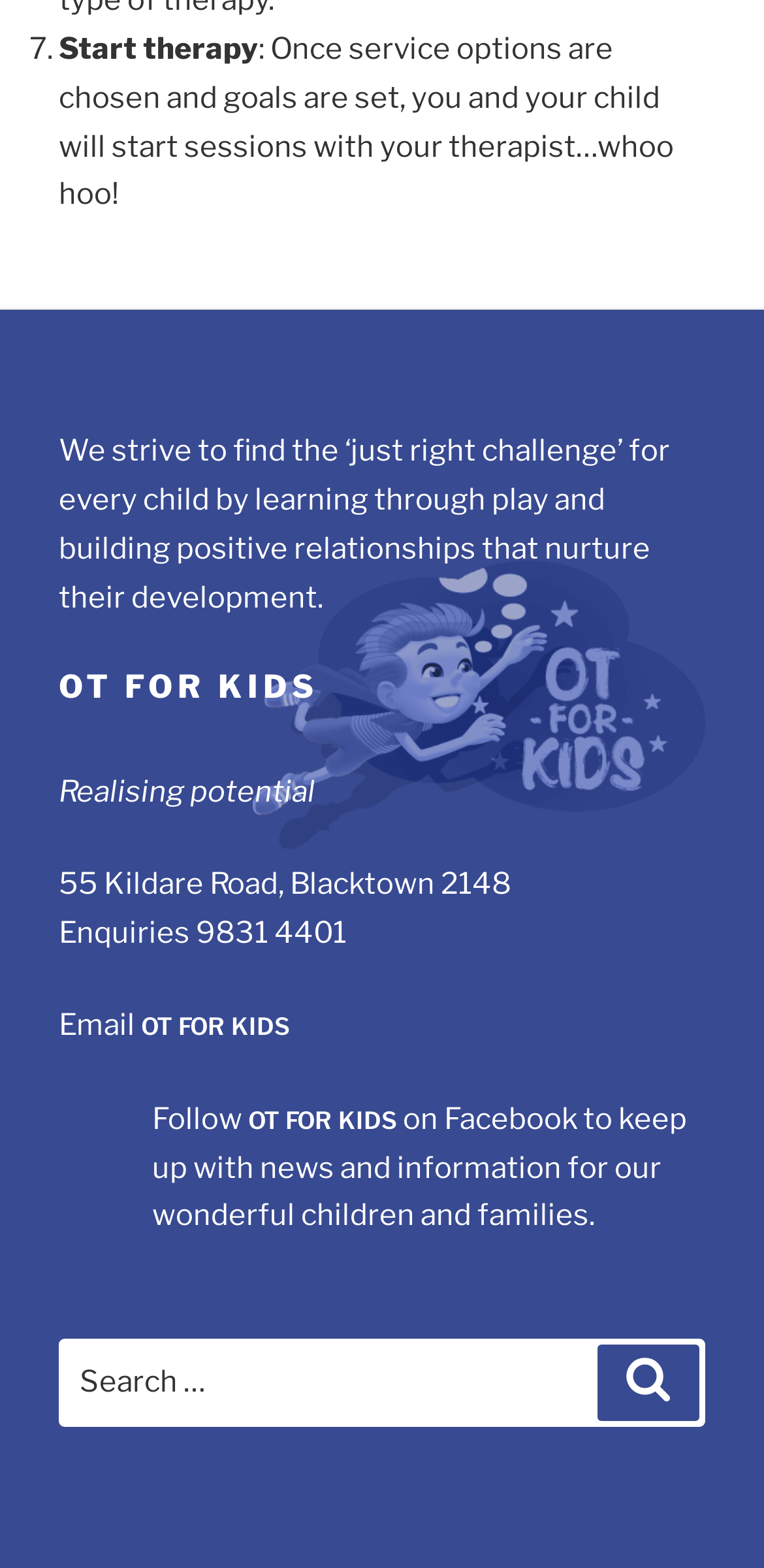Refer to the element description 9831 4401 and identify the corresponding bounding box in the screenshot. Format the coordinates as (top-left x, top-left y, bottom-right x, bottom-right y) with values in the range of 0 to 1.

[0.256, 0.584, 0.454, 0.606]